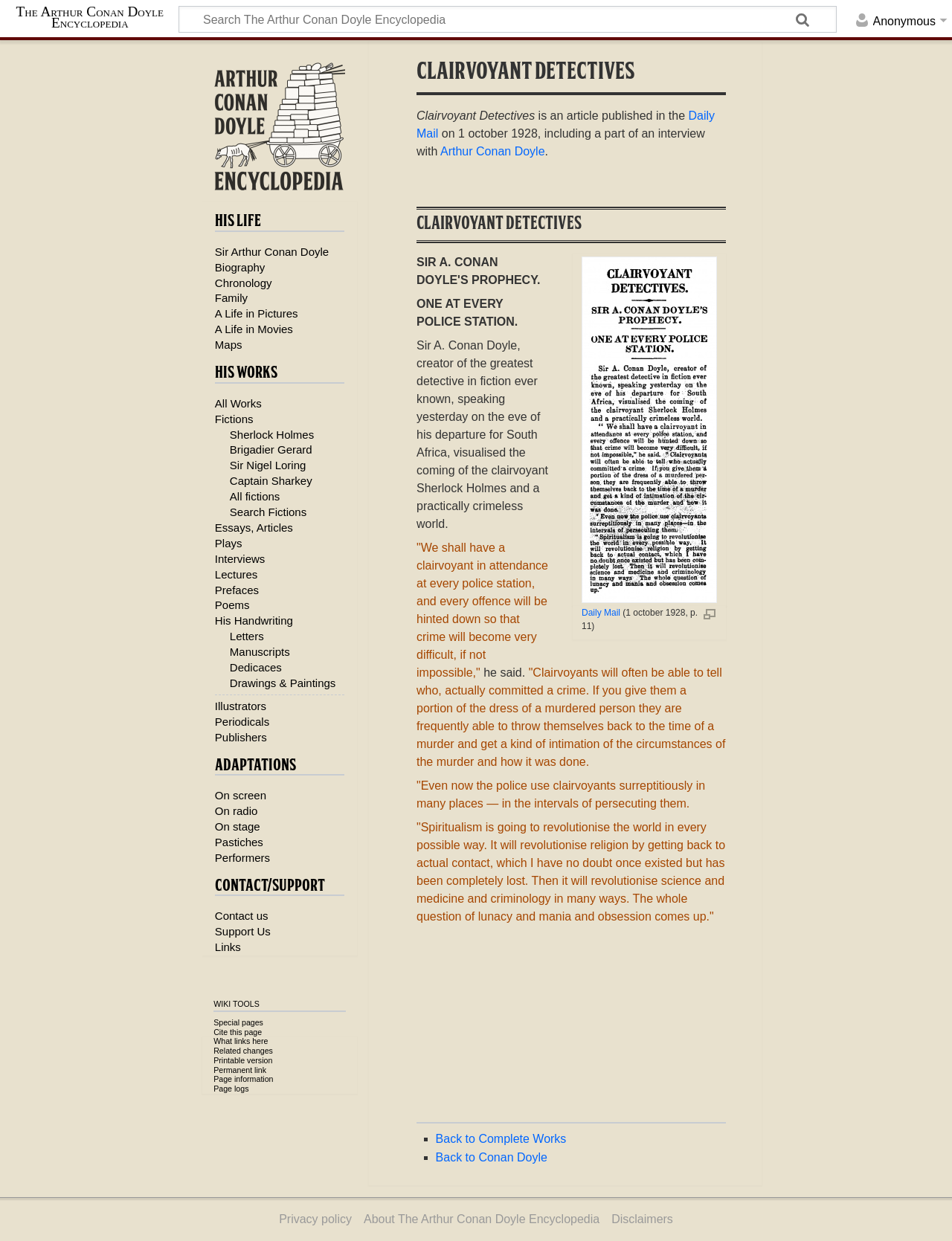Using the given element description, provide the bounding box coordinates (top-left x, top-left y, bottom-right x, bottom-right y) for the corresponding UI element in the screenshot: The Arthur Conan Doyle Encyclopedia

[0.012, 0.005, 0.188, 0.023]